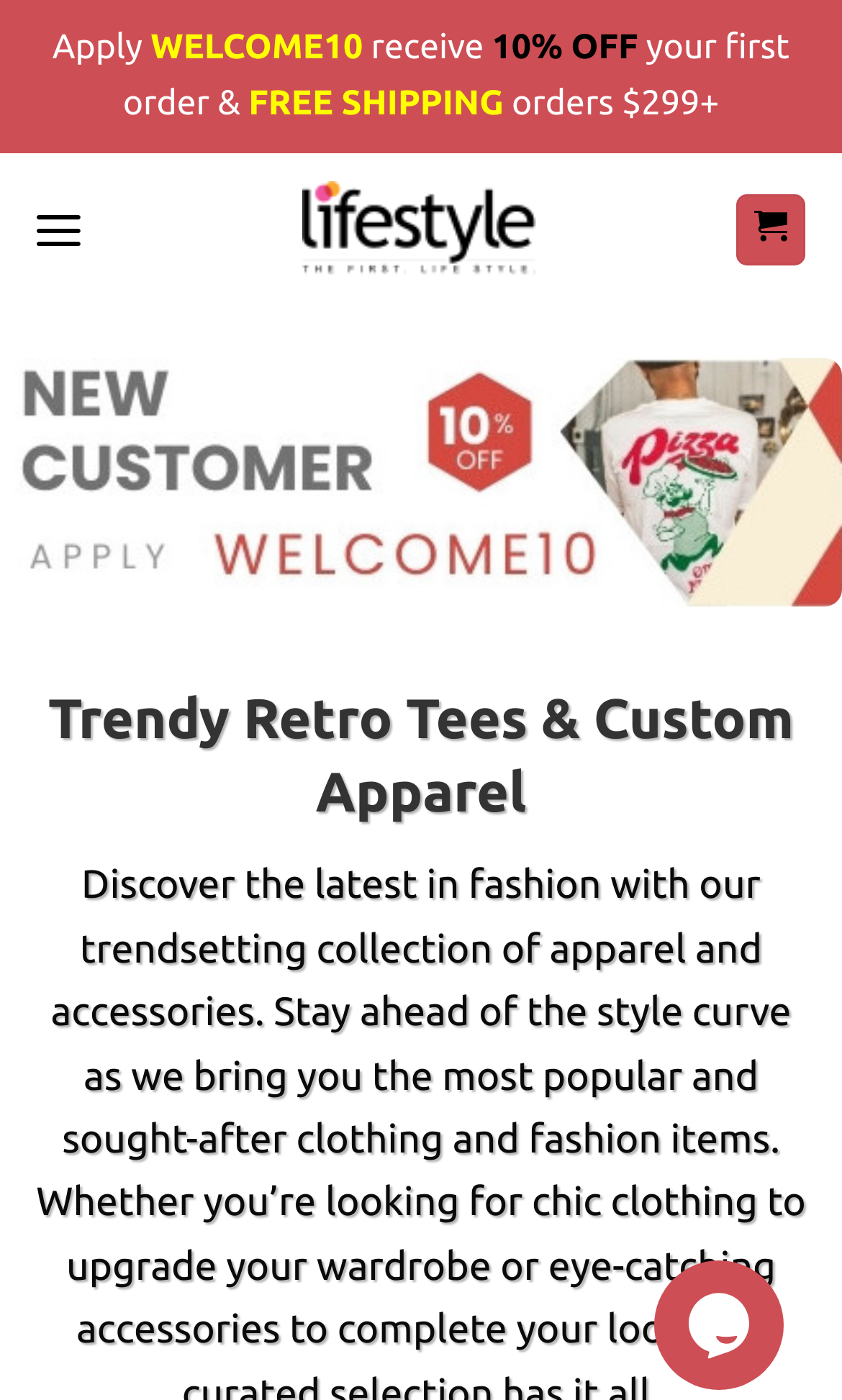Please provide the bounding box coordinate of the region that matches the element description: Blog. Coordinates should be in the format (top-left x, top-left y, bottom-right x, bottom-right y) and all values should be between 0 and 1.

None